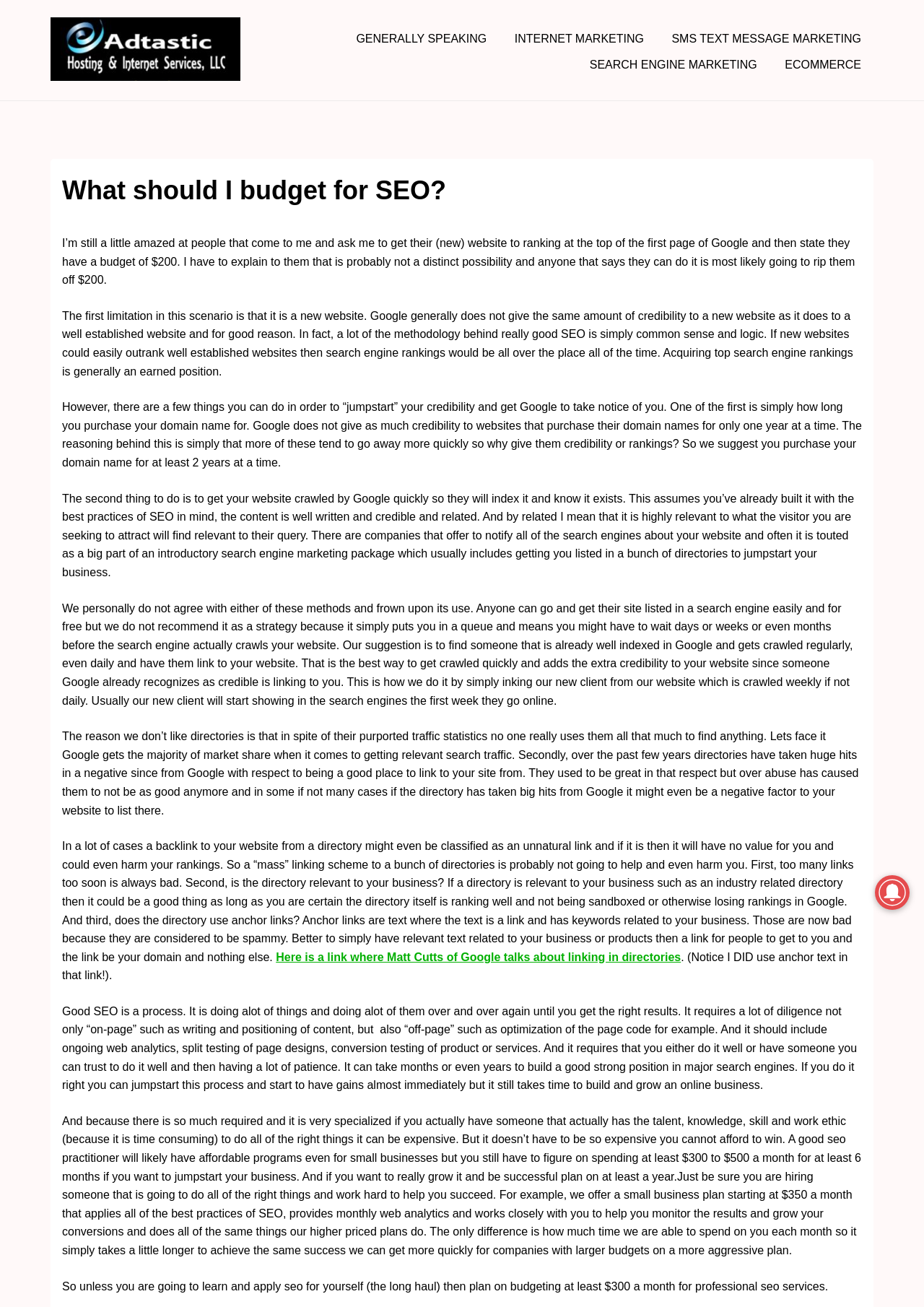Given the description of a UI element: "eCommerce", identify the bounding box coordinates of the matching element in the webpage screenshot.

[0.836, 0.045, 0.945, 0.054]